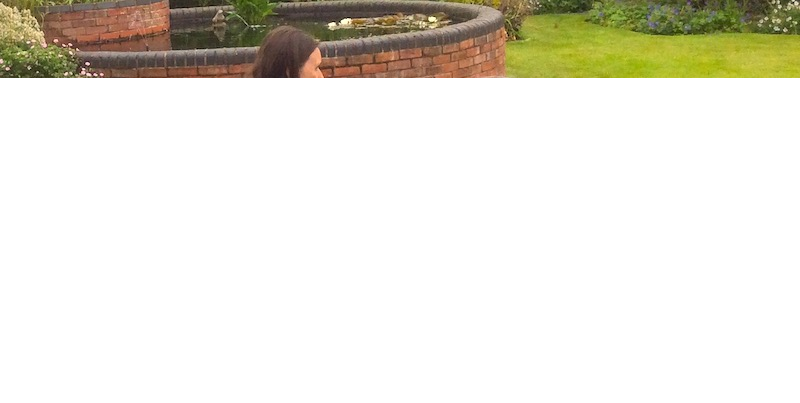What is reflected in the pond?
Analyze the image and deliver a detailed answer to the question.

The caption describes the pond as being adorned with lush aquatic plants and lily pads, which suggests that the pond's calm and peaceful surface is reflecting the tranquil ambiance of the outdoor space, creating a sense of serenity and relaxation.